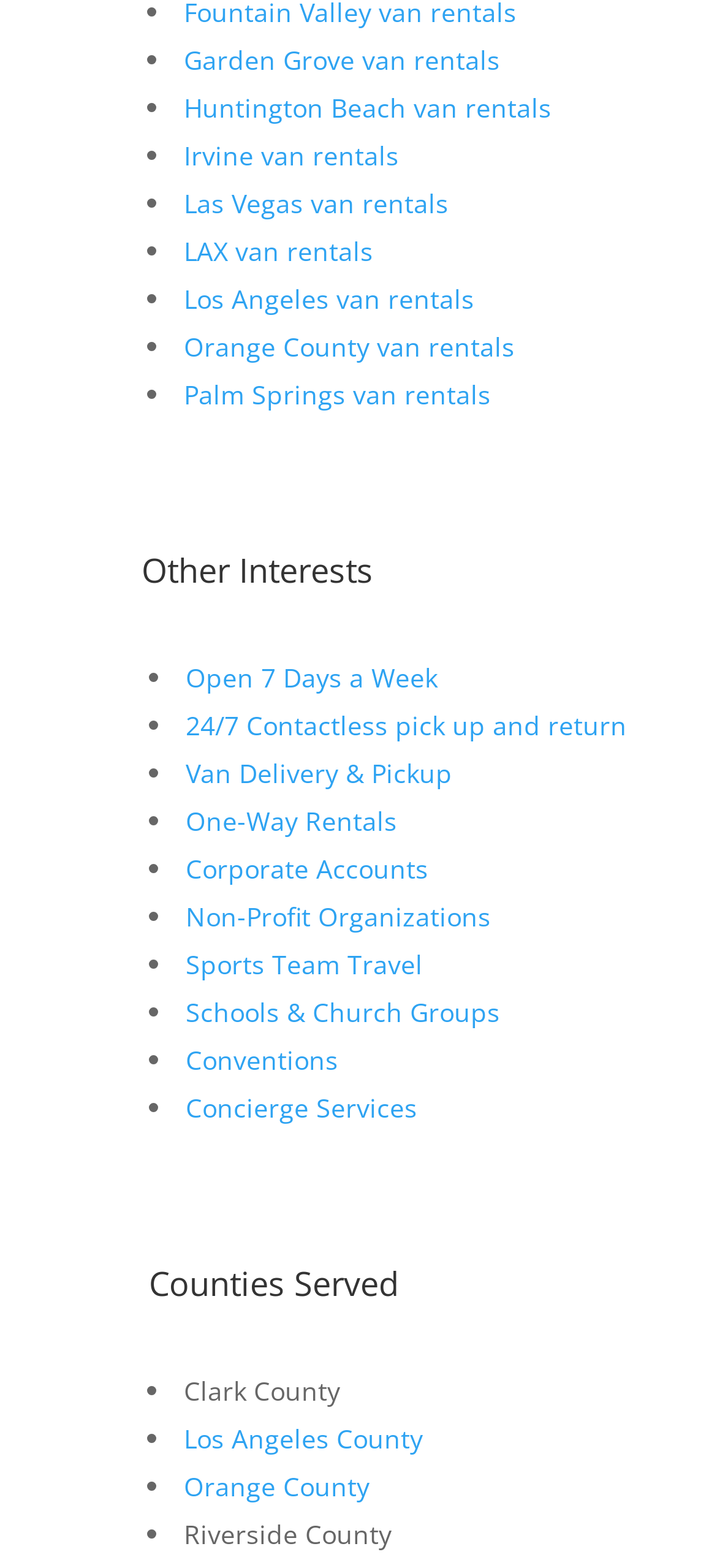Please provide the bounding box coordinates for the element that needs to be clicked to perform the instruction: "Get information about concierge services". The coordinates must consist of four float numbers between 0 and 1, formatted as [left, top, right, bottom].

[0.259, 0.695, 0.582, 0.717]